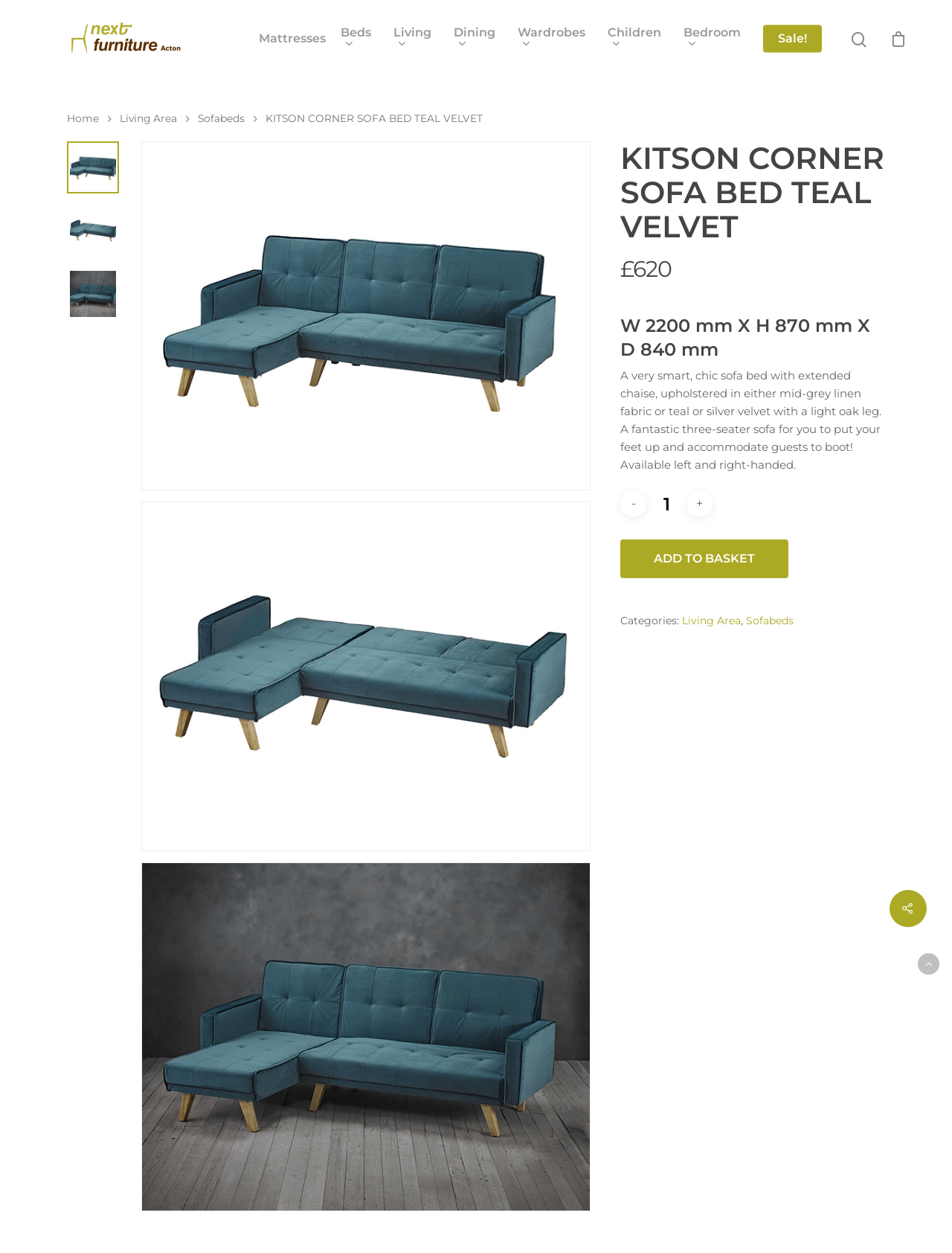What is the function of the '-' button?
Please look at the screenshot and answer using one word or phrase.

Decrease product quantity